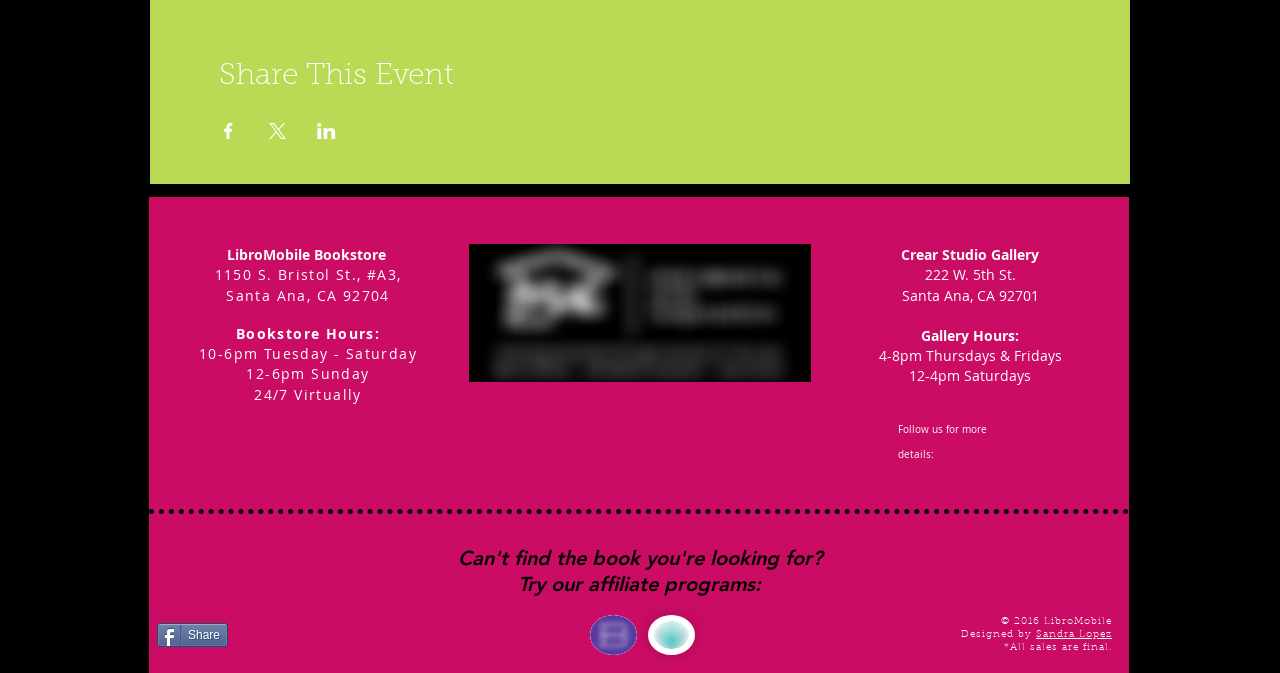Locate the bounding box coordinates of the element you need to click to accomplish the task described by this instruction: "Share".

[0.123, 0.926, 0.178, 0.962]